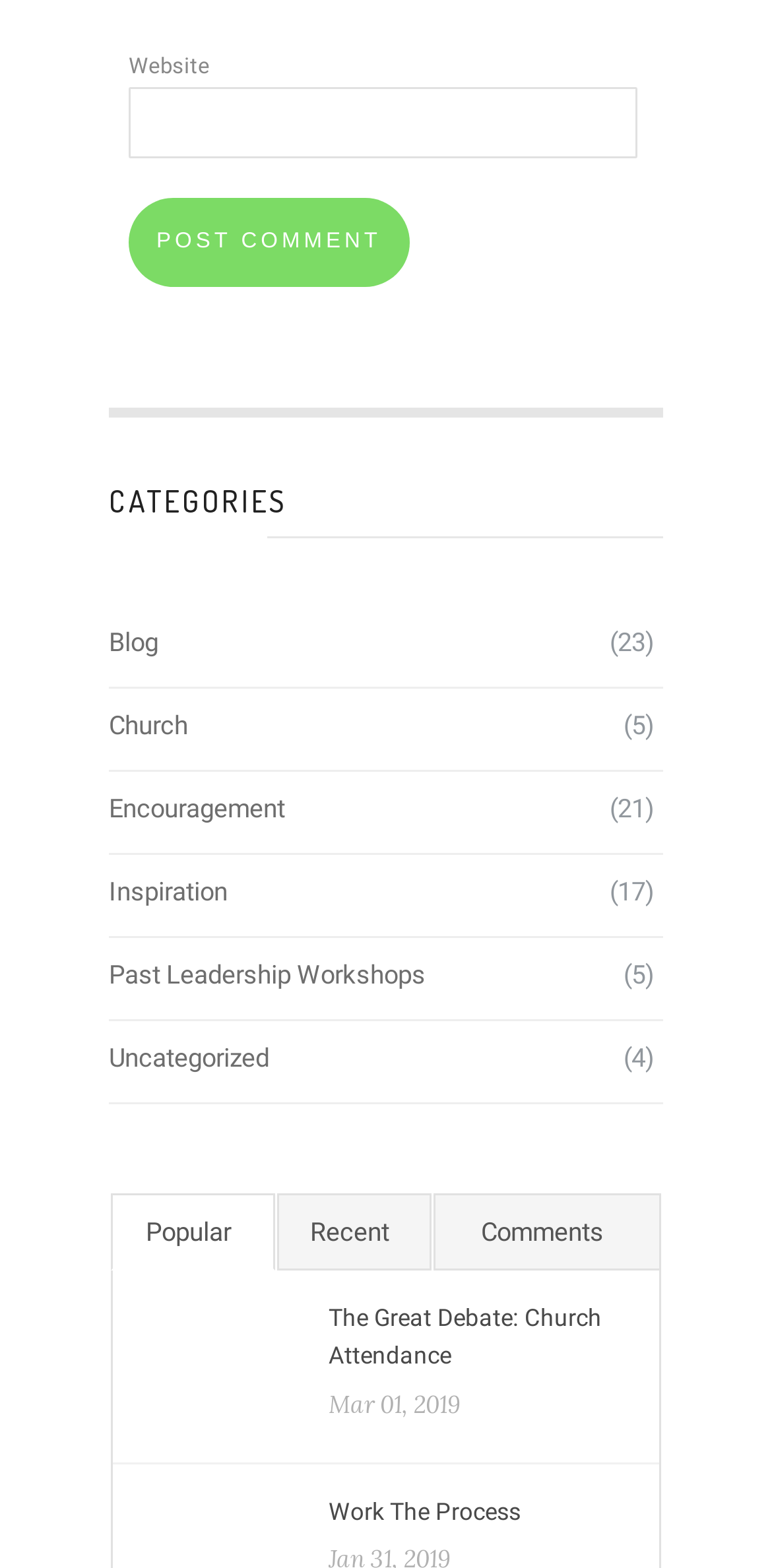Find the bounding box of the element with the following description: "The Great Debate: Church Attendance". The coordinates must be four float numbers between 0 and 1, formatted as [left, top, right, bottom].

[0.426, 0.822, 0.779, 0.884]